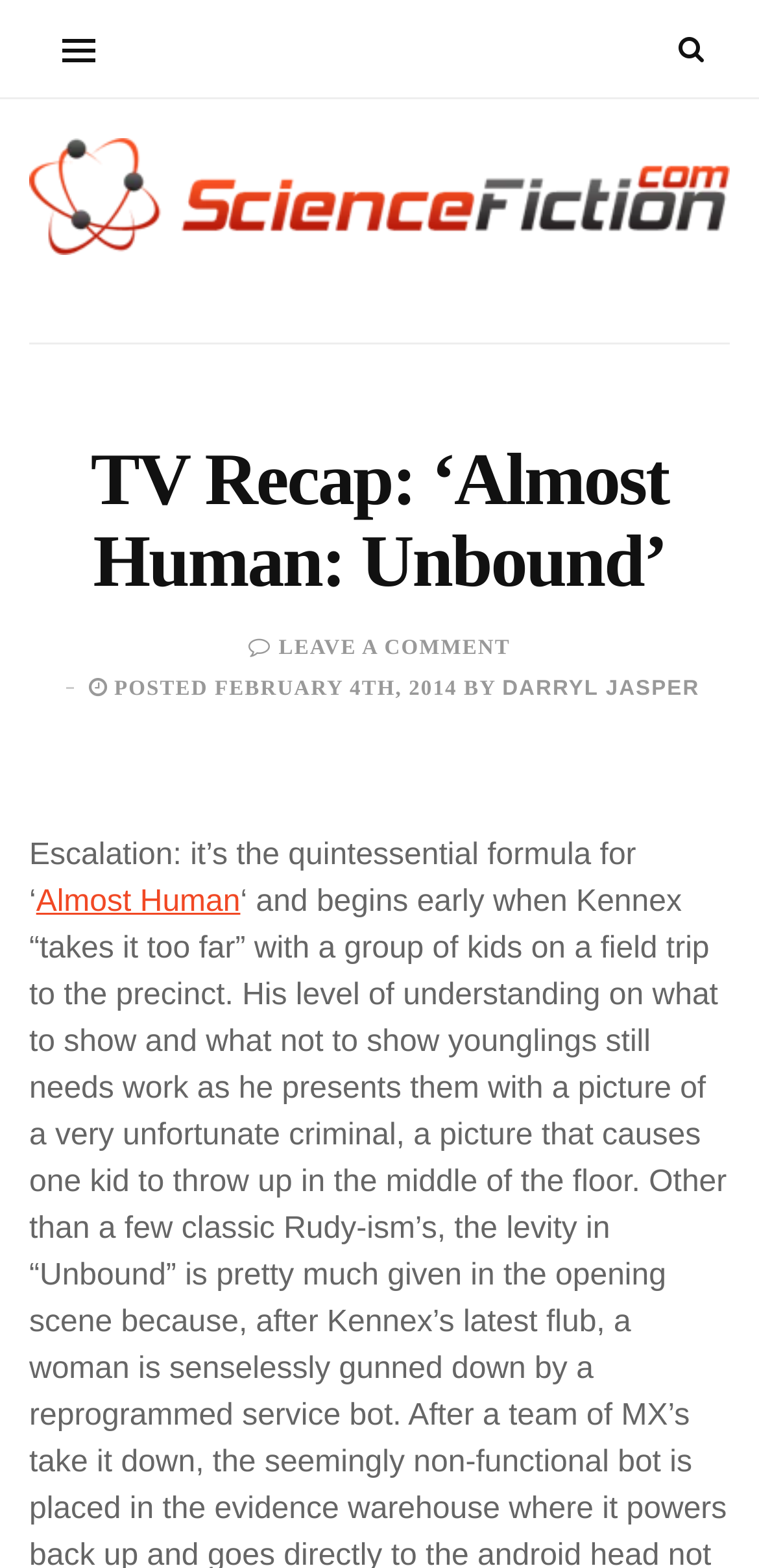Offer a meticulous description of the webpage's structure and content.

The webpage is a TV recap article titled "TV Recap: 'Almost Human: Unbound'". At the top left, there is a link to the homepage, accompanied by the website's logo, an image with the text "ScienceFiction.com". Below the title, there is a heading that repeats the title of the article. 

To the right of the title, there is a link to leave a comment. Below this, there is a line of text indicating the post date and author, "POSTED FEBRUARY 4TH, 2014 BY DARRYL JASPER". 

On the left side, there are several social media links, including Facebook, Twitter, Pinterest, Messenger, and Skype, arranged vertically. On the right side, there is a share link. 

The main content of the article starts below these elements, with a paragraph that begins with "Escalation: it’s the quintessential formula for ‘Almost Human’". The text "Almost Human" is a link. There are no other images on the page besides the website's logo.